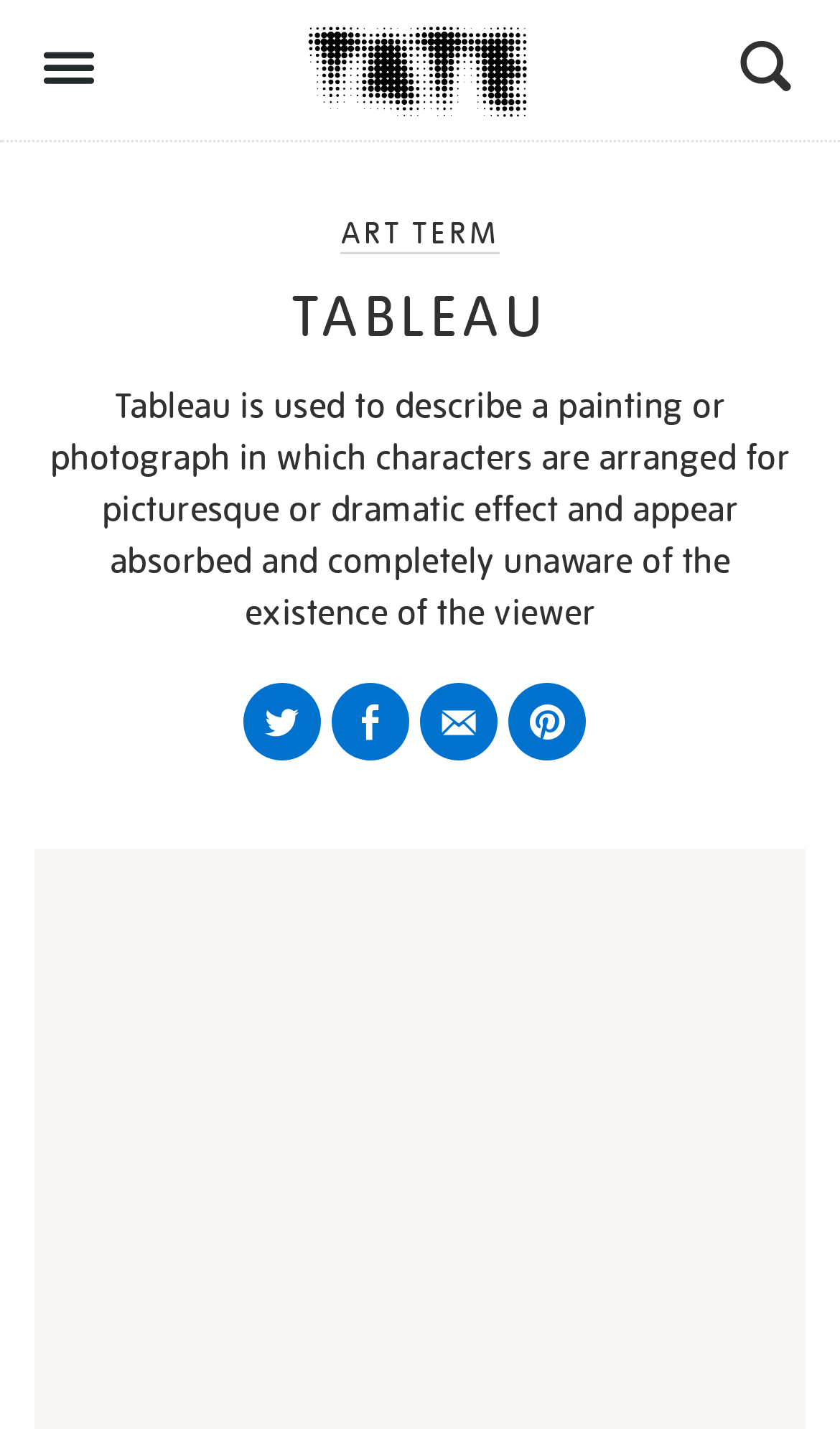Identify the coordinates of the bounding box for the element that must be clicked to accomplish the instruction: "Read the definition of ART TERM".

[0.406, 0.149, 0.594, 0.178]